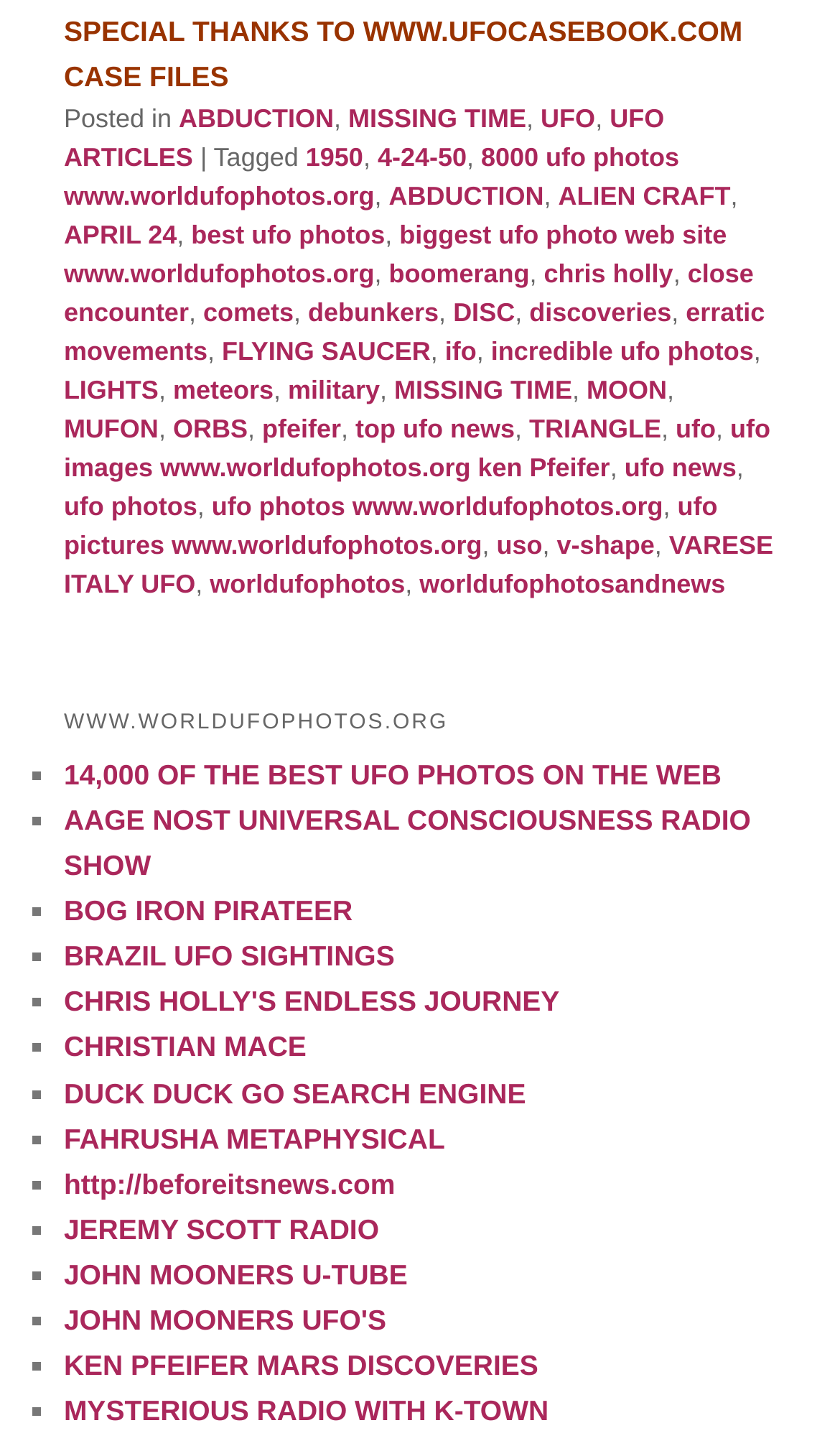Please determine the bounding box coordinates of the clickable area required to carry out the following instruction: "Contact Us". The coordinates must be four float numbers between 0 and 1, represented as [left, top, right, bottom].

None